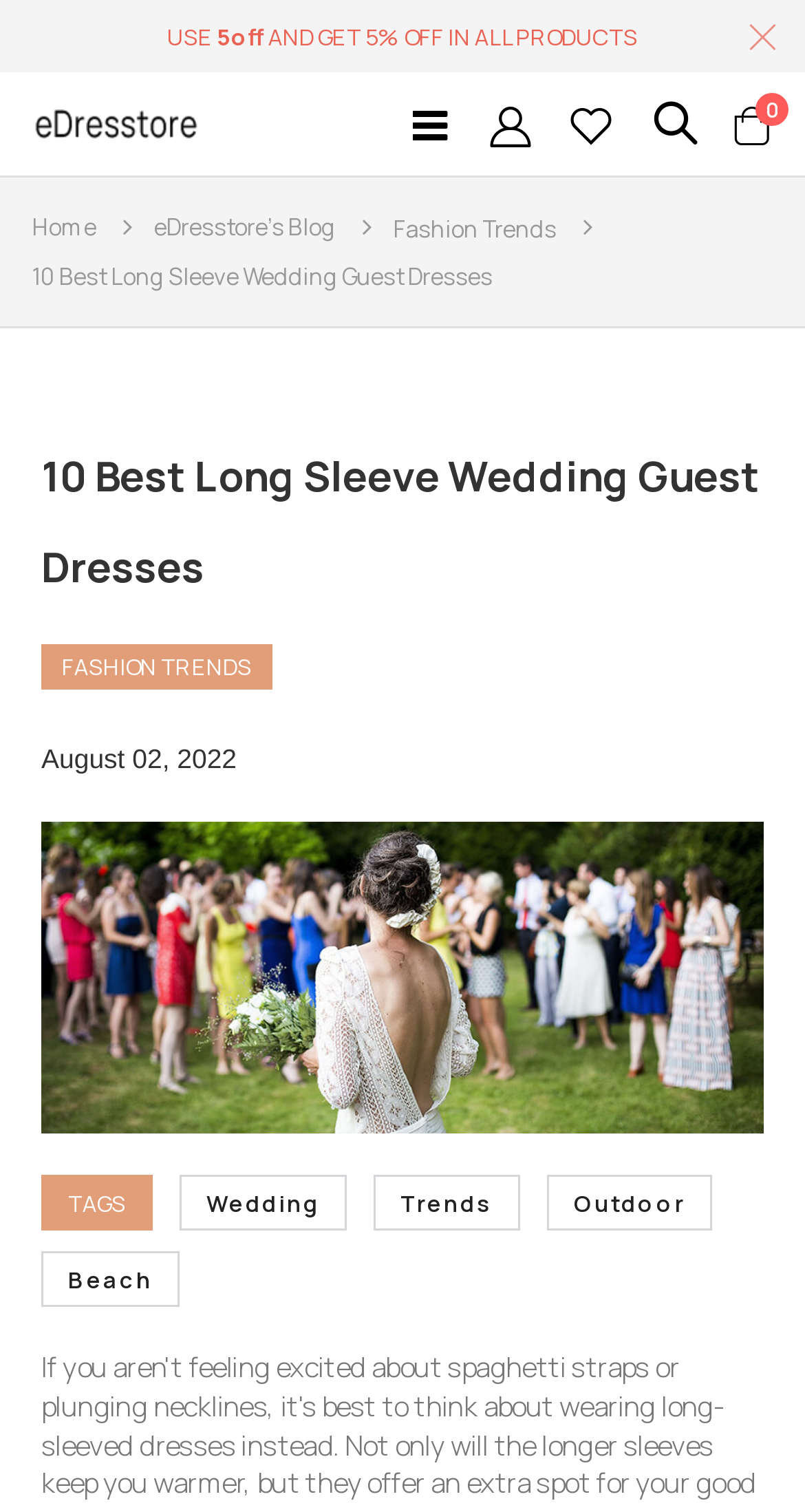Please identify the bounding box coordinates for the region that you need to click to follow this instruction: "Explore the 'Wedding' tag".

[0.223, 0.777, 0.431, 0.814]